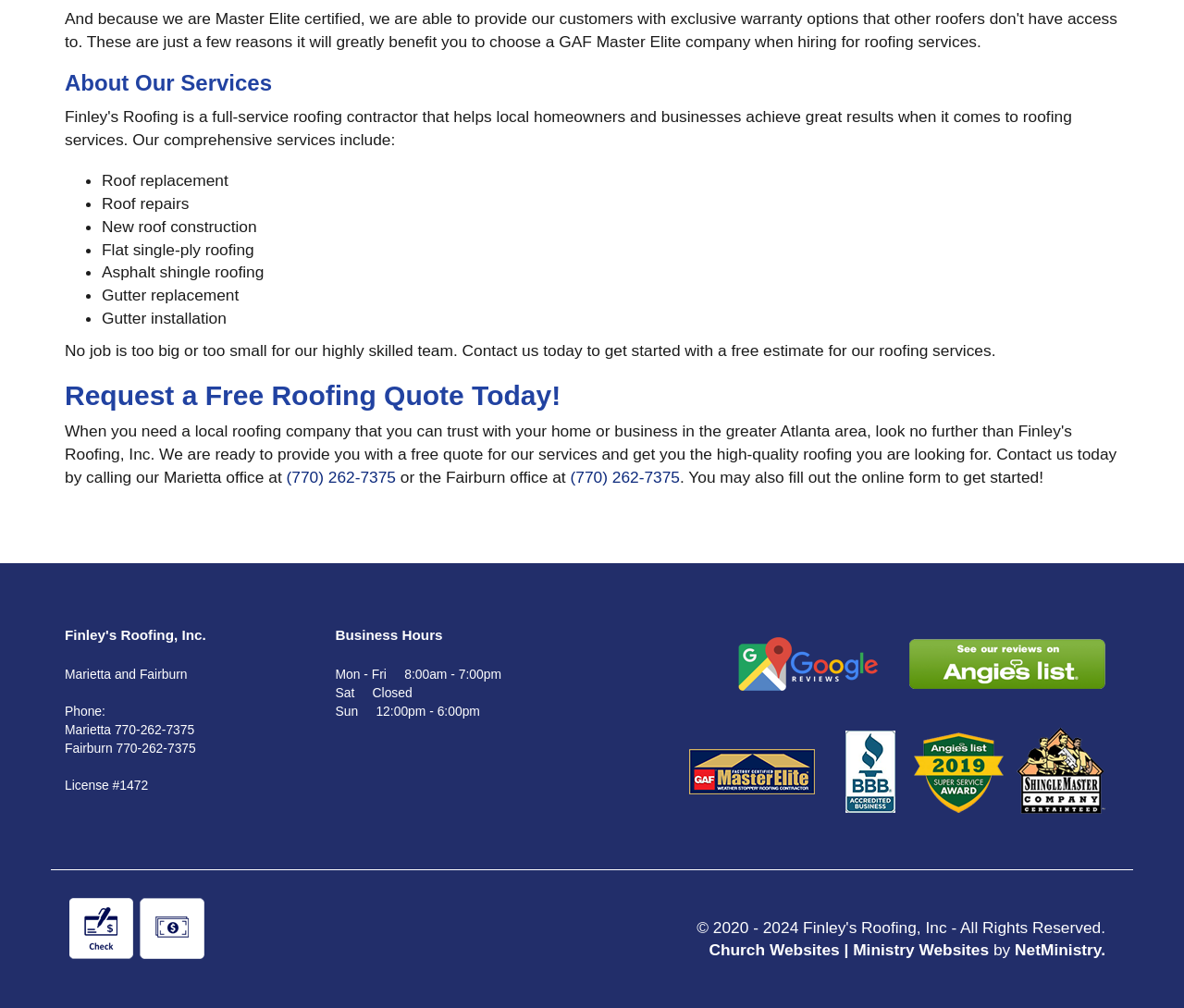What is the phone number for the Marietta office? Please answer the question using a single word or phrase based on the image.

(770) 262-7375